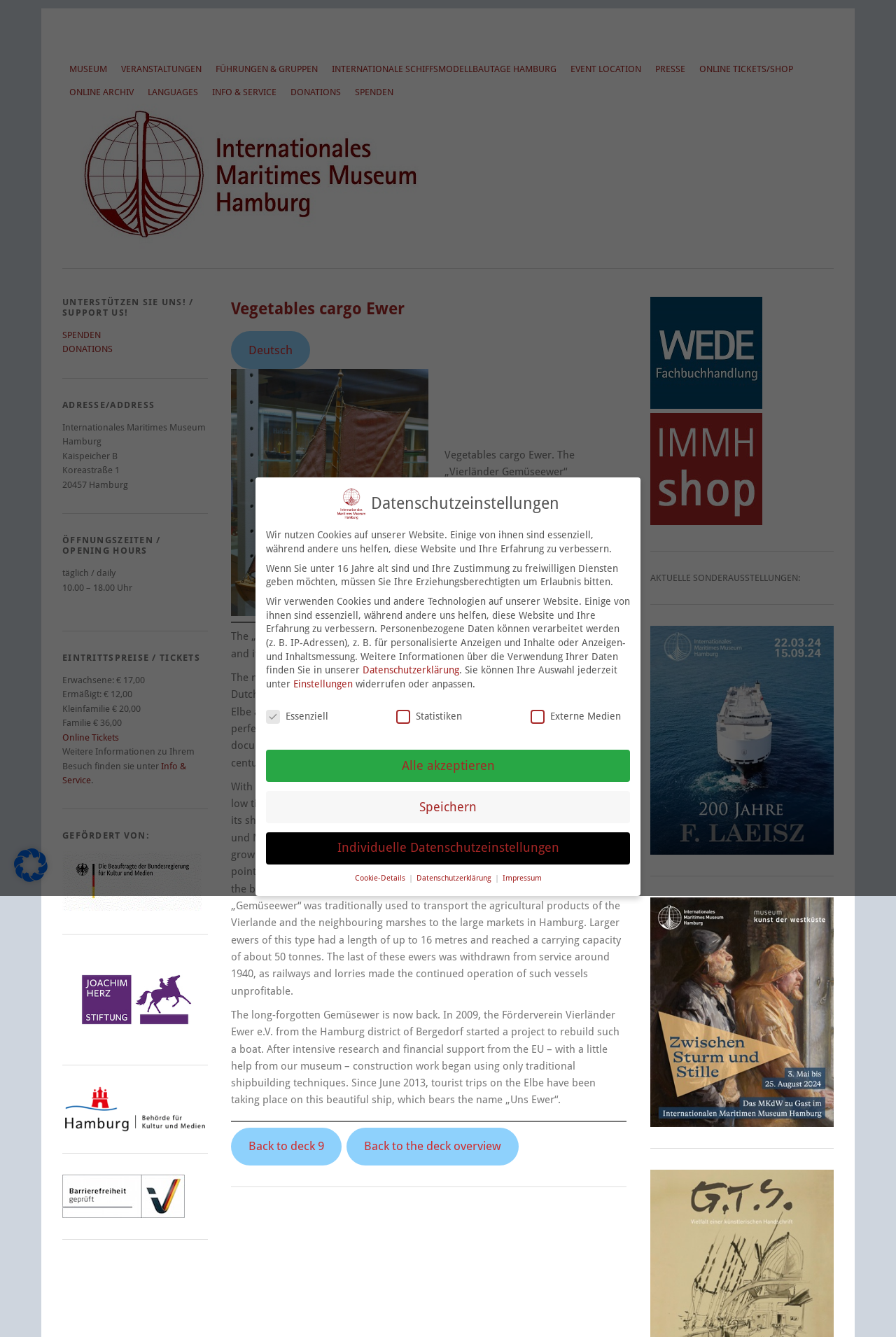Reply to the question with a single word or phrase:
What is the name of the local shipping tradition?

Vierländer Gemüseewer